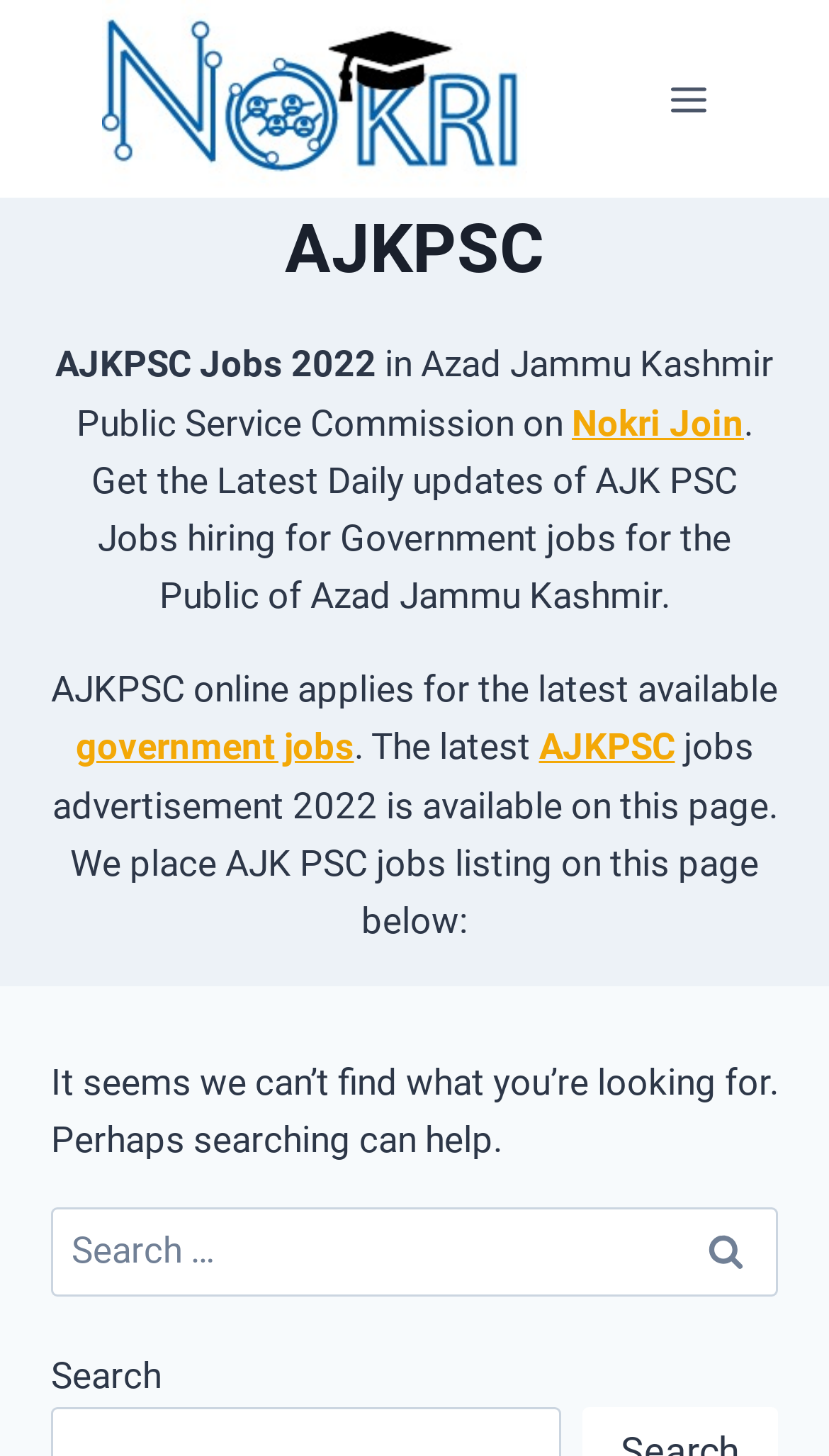Provide a short answer to the following question with just one word or phrase: Is there a search function on this webpage?

Yes